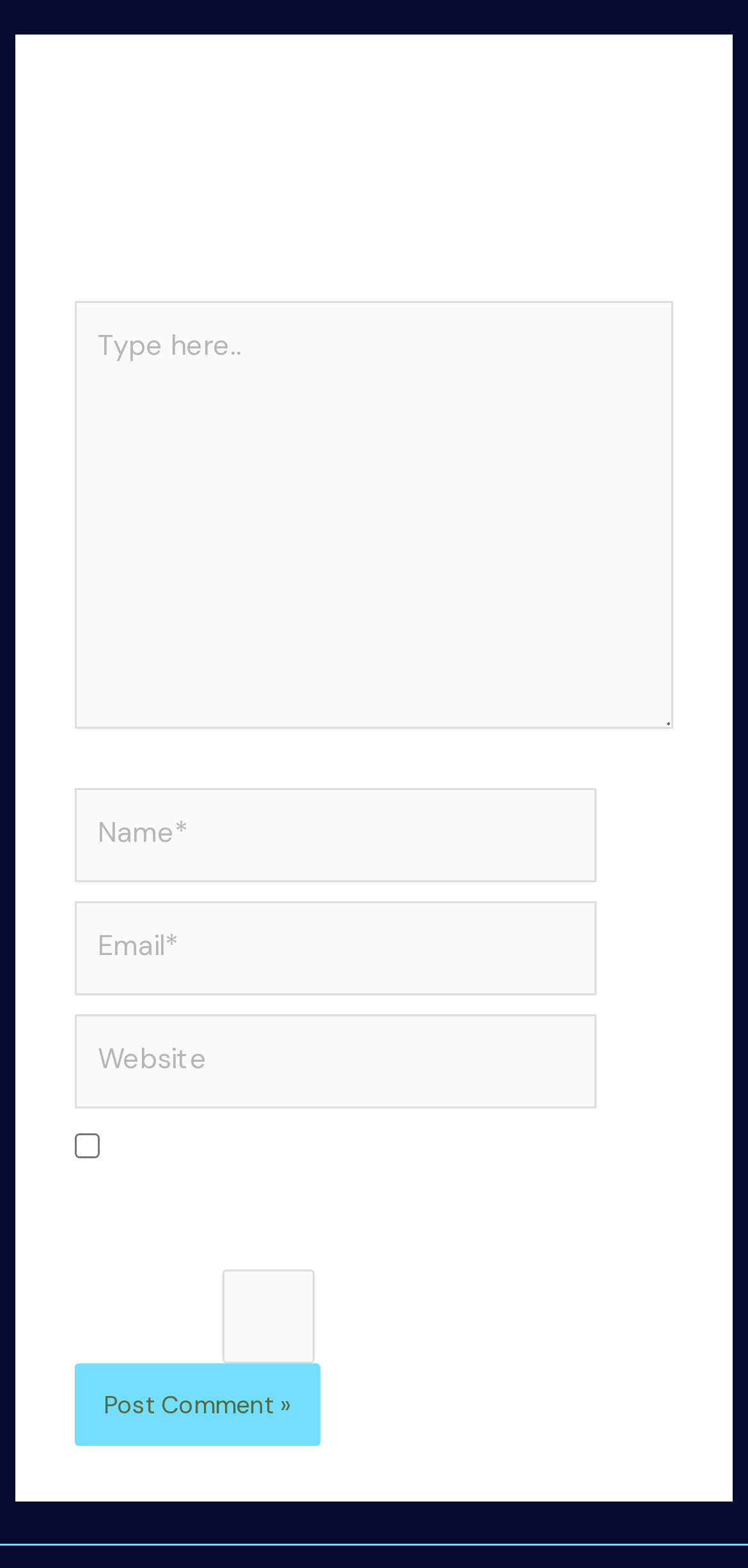What is the text of the button at the bottom of the form?
Based on the image, answer the question in a detailed manner.

The button is located at the bottom of the form and has the text 'Post Comment »' on it. This suggests that clicking this button will submit the user's comment.